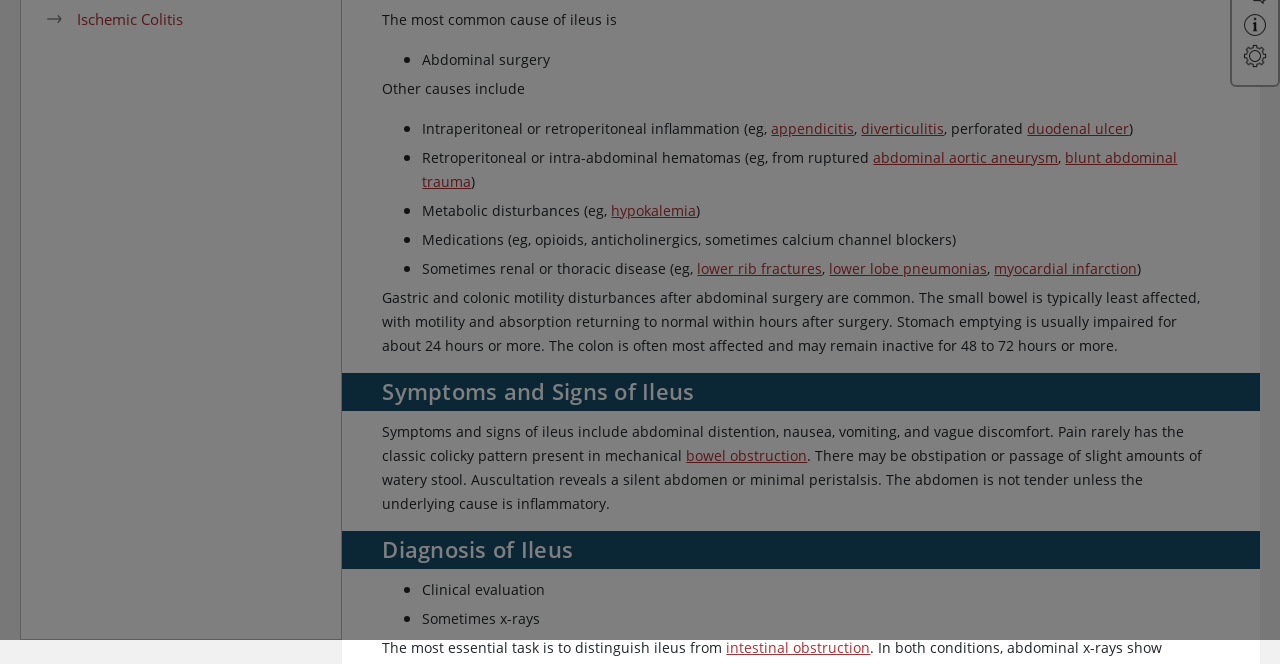Predict the bounding box of the UI element that fits this description: "myocardial infarction".

[0.777, 0.389, 0.889, 0.418]